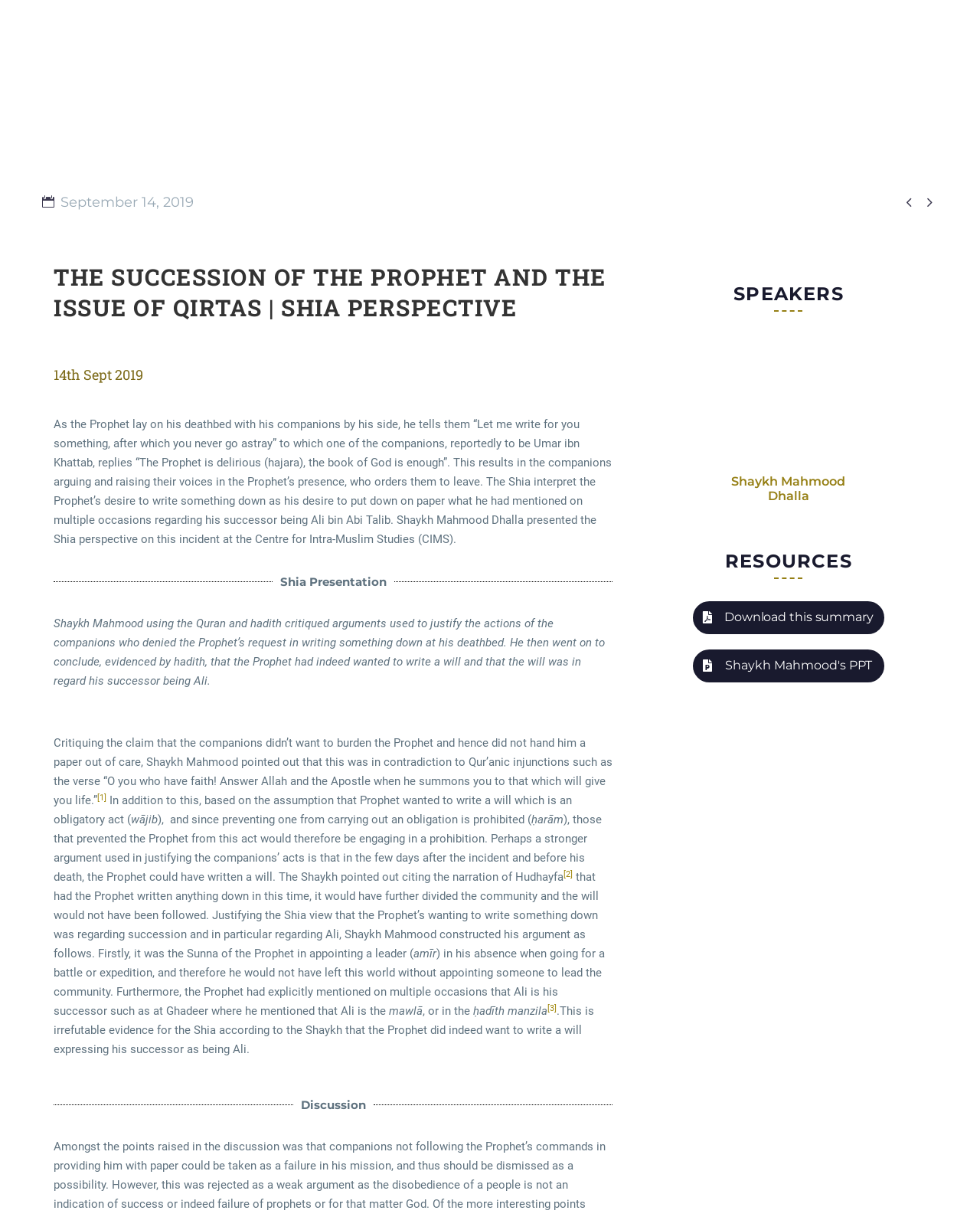Who is the speaker in the article?
Please answer the question as detailed as possible.

The speaker in the article is mentioned in the text as Shaykh Mahmood Dhalla, who presented the Shia perspective on the incident at the Centre for Intra-Muslim Studies (CIMS).